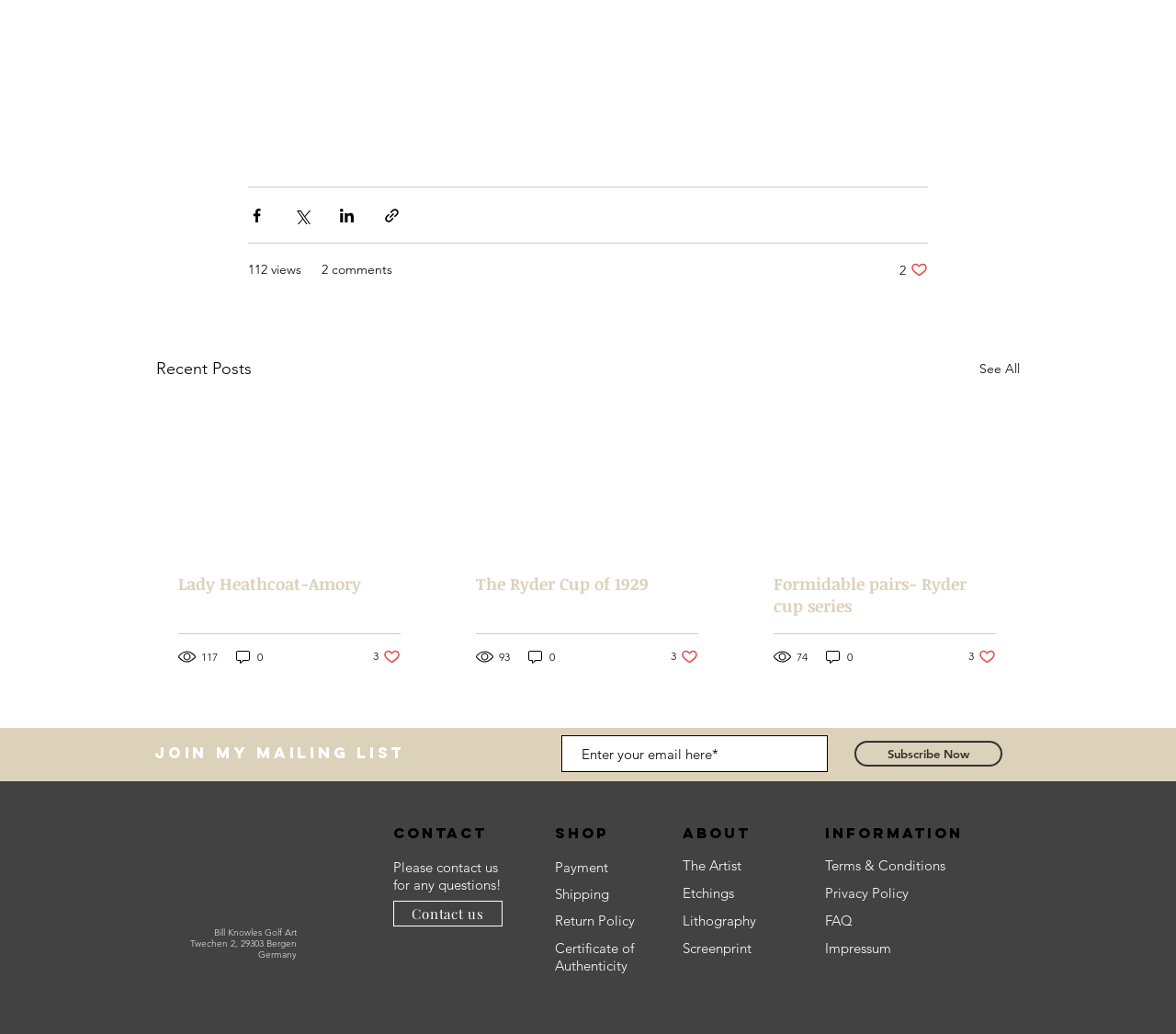Ascertain the bounding box coordinates for the UI element detailed here: "Certificate of Authenticity". The coordinates should be provided as [left, top, right, bottom] with each value being a float between 0 and 1.

[0.472, 0.908, 0.539, 0.942]